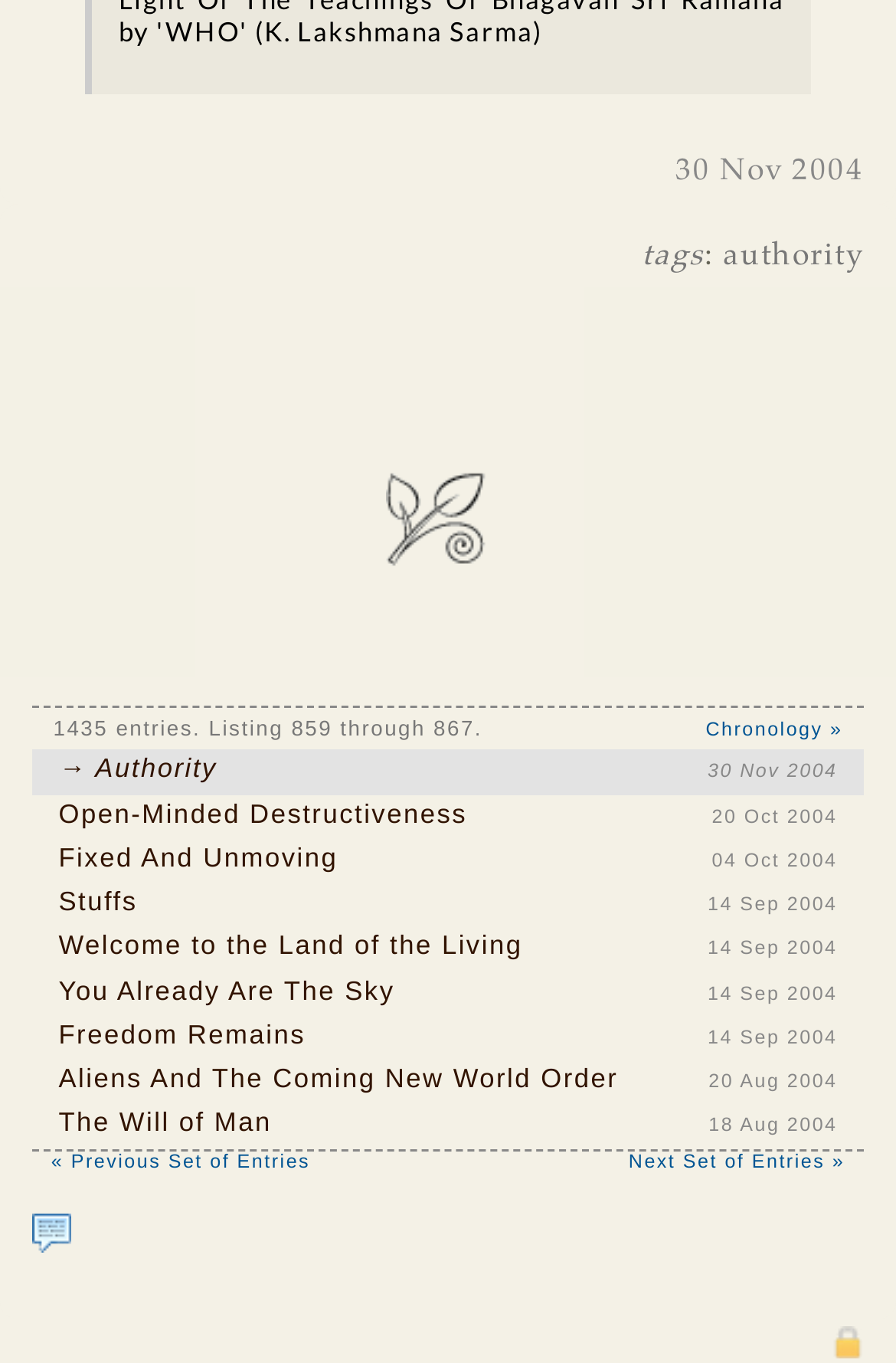Please predict the bounding box coordinates of the element's region where a click is necessary to complete the following instruction: "View chronology". The coordinates should be represented by four float numbers between 0 and 1, i.e., [left, top, right, bottom].

[0.788, 0.526, 0.941, 0.542]